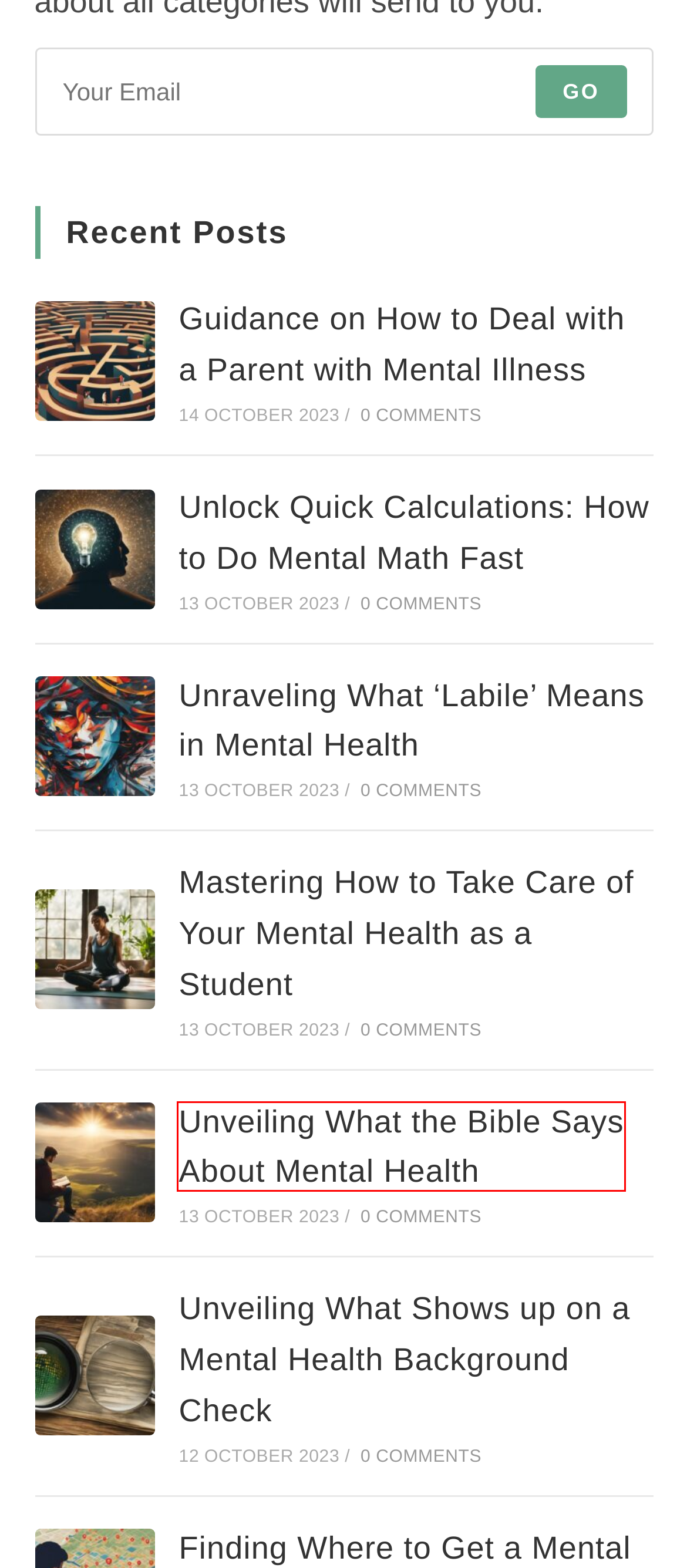Given a webpage screenshot with a red bounding box around a particular element, identify the best description of the new webpage that will appear after clicking on the element inside the red bounding box. Here are the candidates:
A. Unveiling What the Bible Says About Mental Health
B. Exploring How is Mental Health Measured - A Deep Dive
C. Mastering How to Take Care of Your Mental Health as a Student
D. Unveiling What Shows up on a Mental Health Background Check
E. Unlock Quick Calculations: How to Do Mental Math Fast
F. Guidance on How to Deal with a Parent with Mental Illness
G. Finding Where to Get a Mental Health Evaluation Near Me
H. Unraveling What 'Labile' Means in Mental Health | Understand it with Me

A